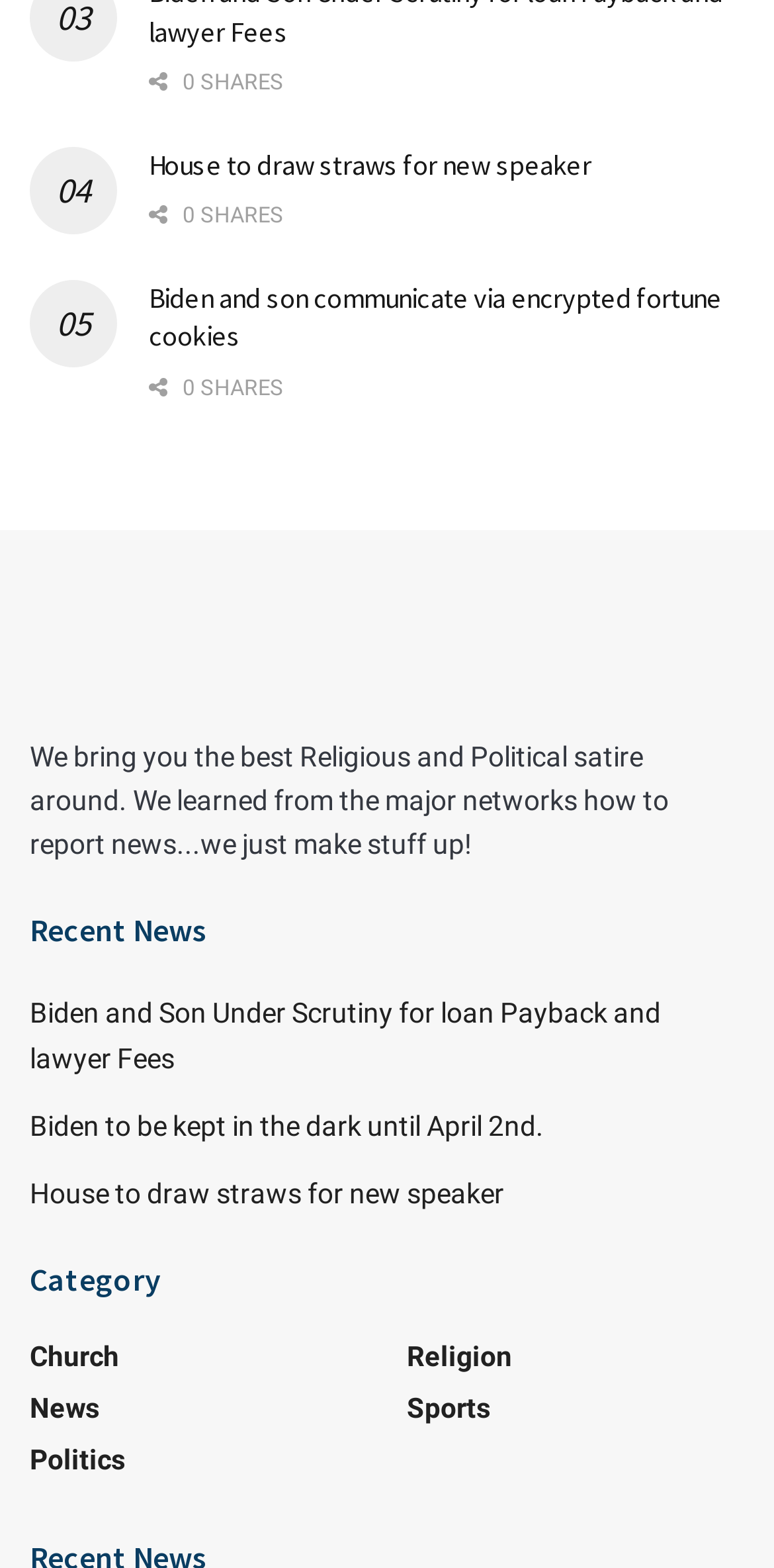Find the bounding box coordinates of the element I should click to carry out the following instruction: "Browse 'Politics' category".

[0.038, 0.921, 0.162, 0.941]